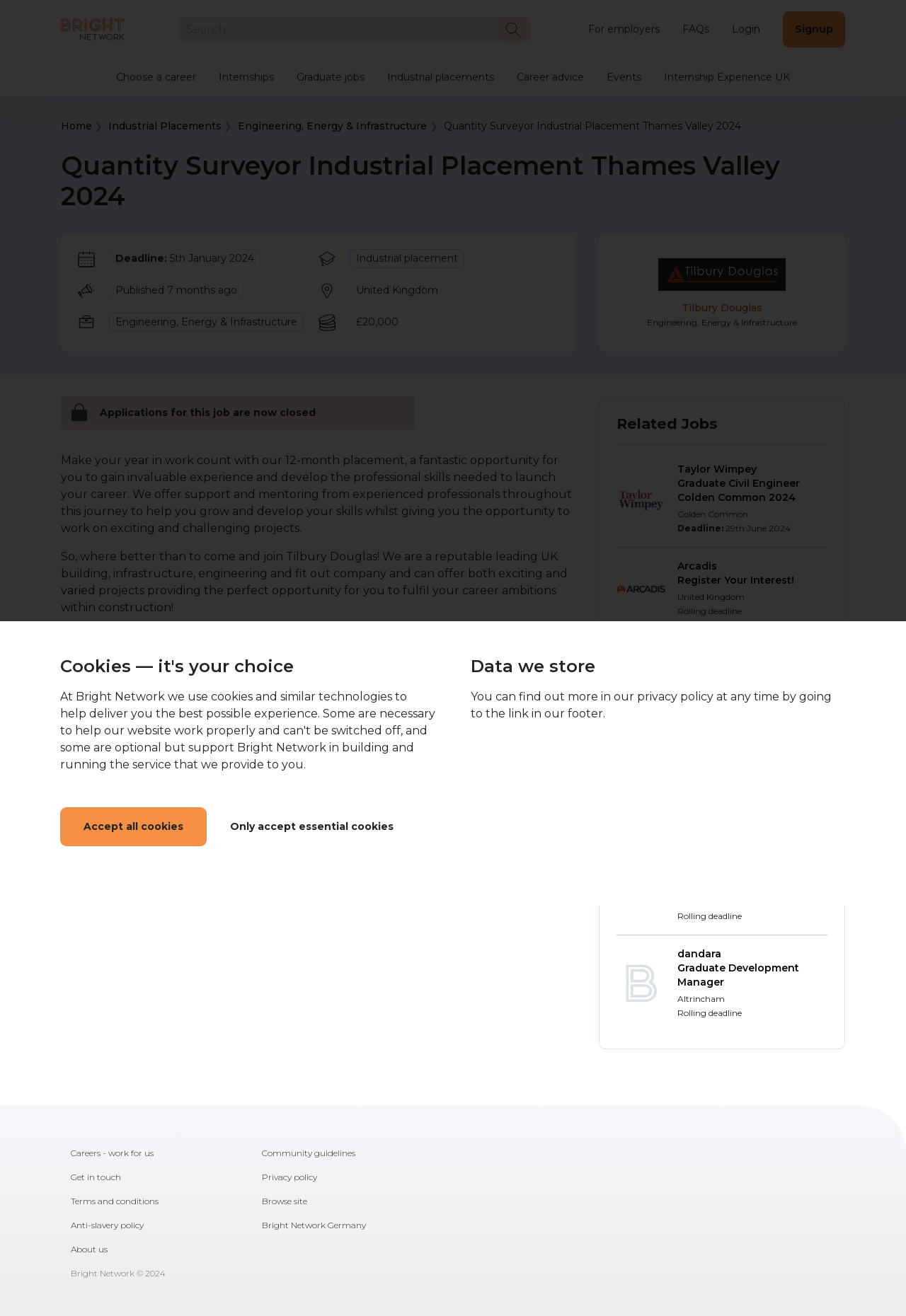Using the webpage screenshot, find the UI element described by Only accept essential cookies. Provide the bounding box coordinates in the format (top-left x, top-left y, bottom-right x, bottom-right y), ensuring all values are floating point numbers between 0 and 1.

[0.228, 0.613, 0.46, 0.643]